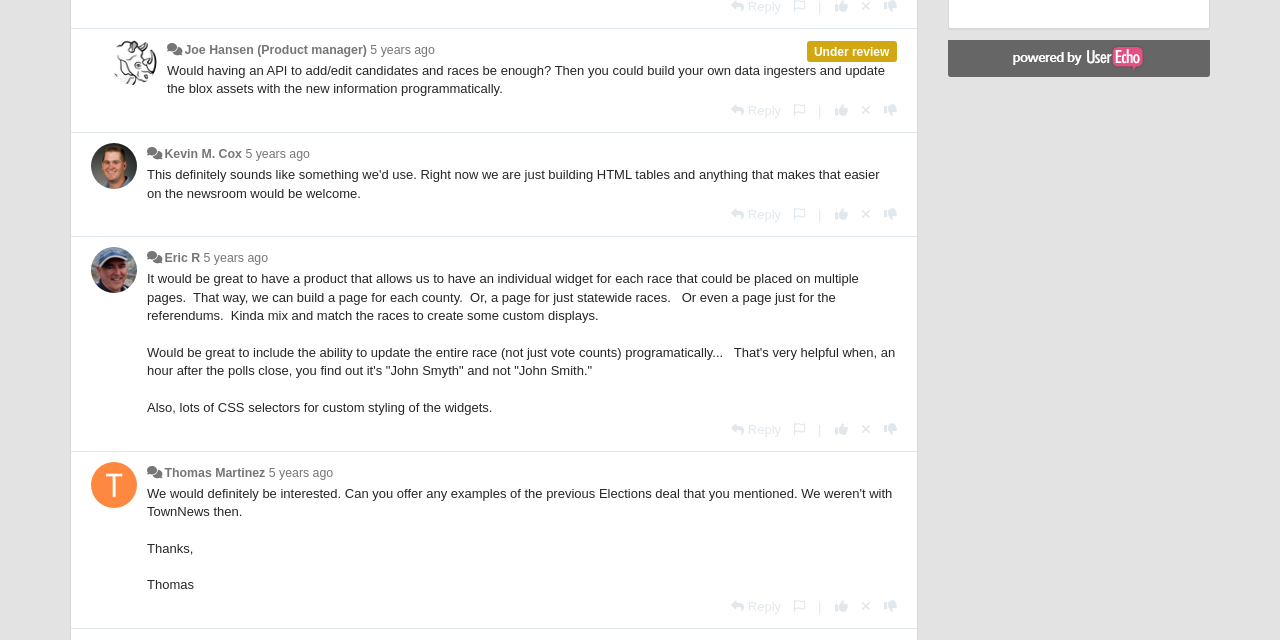Locate the UI element that matches the description Thomas Martinez in the webpage screenshot. Return the bounding box coordinates in the format (top-left x, top-left y, bottom-right x, bottom-right y), with values ranging from 0 to 1.

[0.128, 0.727, 0.207, 0.749]